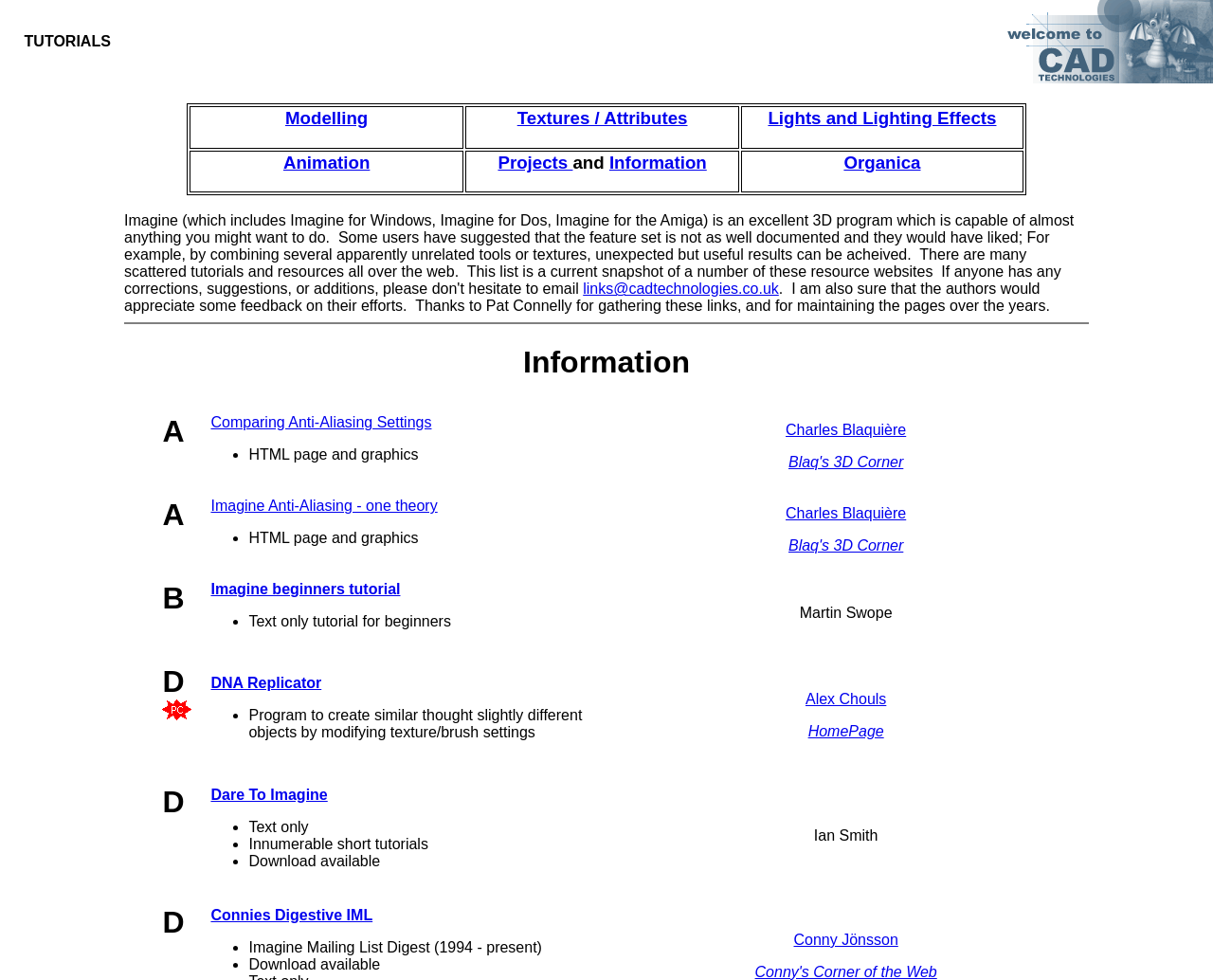What is the text of the second heading in the third table?
Identify the answer in the screenshot and reply with a single word or phrase.

Imagine Anti-Aliasing - one theory